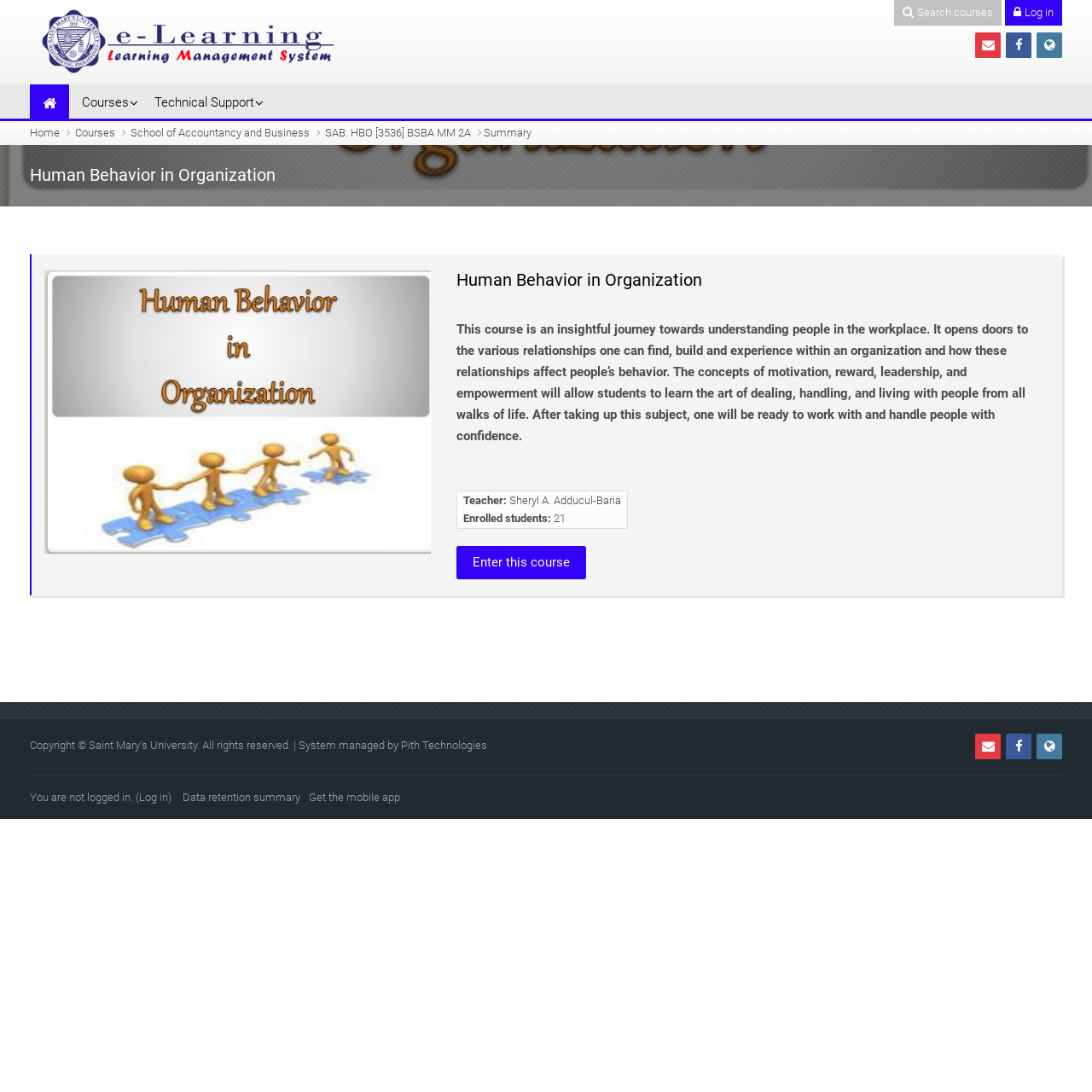Please identify the bounding box coordinates of the clickable area that will fulfill the following instruction: "Click the 'Home' link". The coordinates should be in the format of four float numbers between 0 and 1, i.e., [left, top, right, bottom].

[0.027, 0.116, 0.055, 0.128]